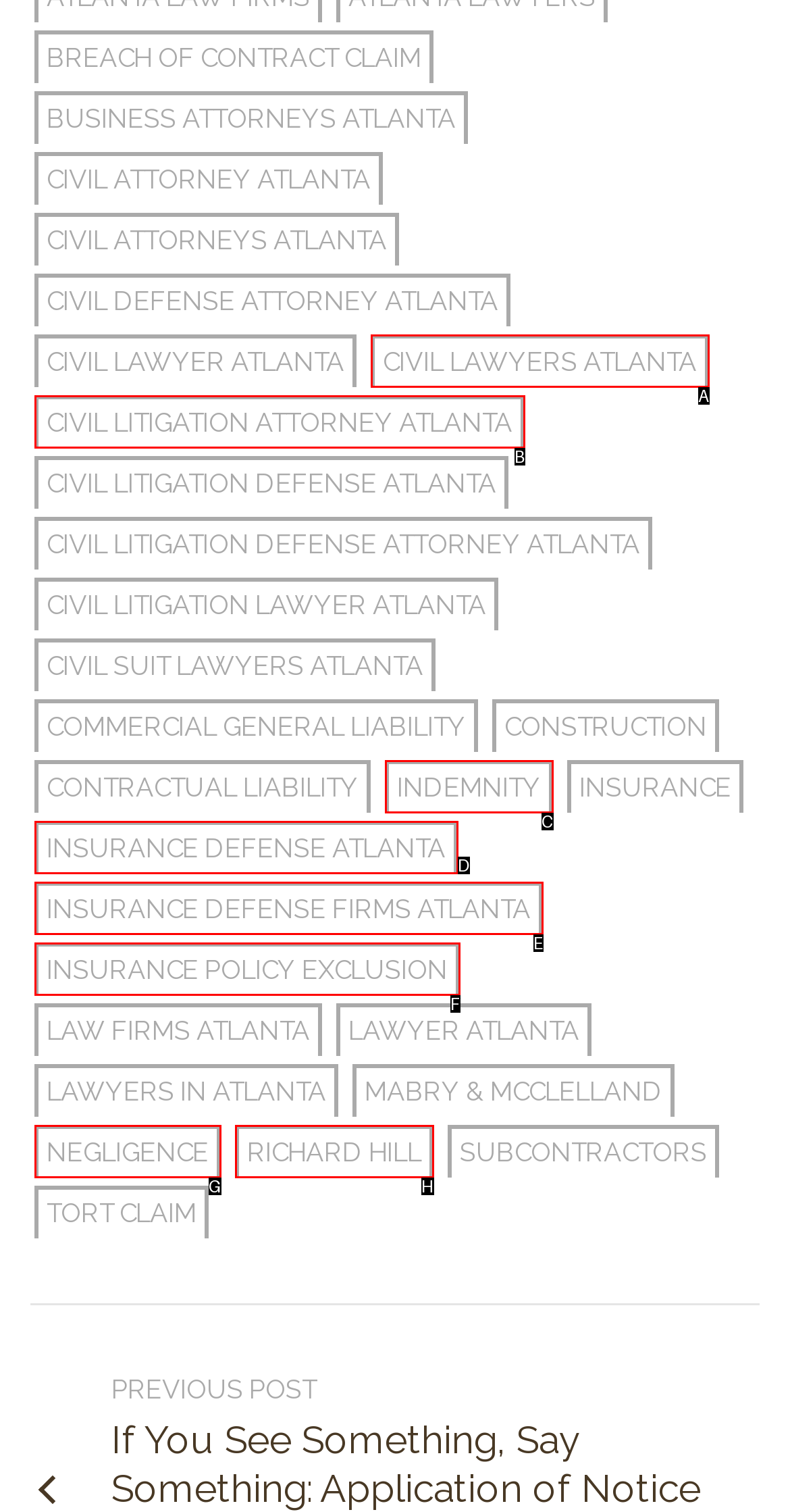Choose the option that matches the following description: negligence
Reply with the letter of the selected option directly.

G